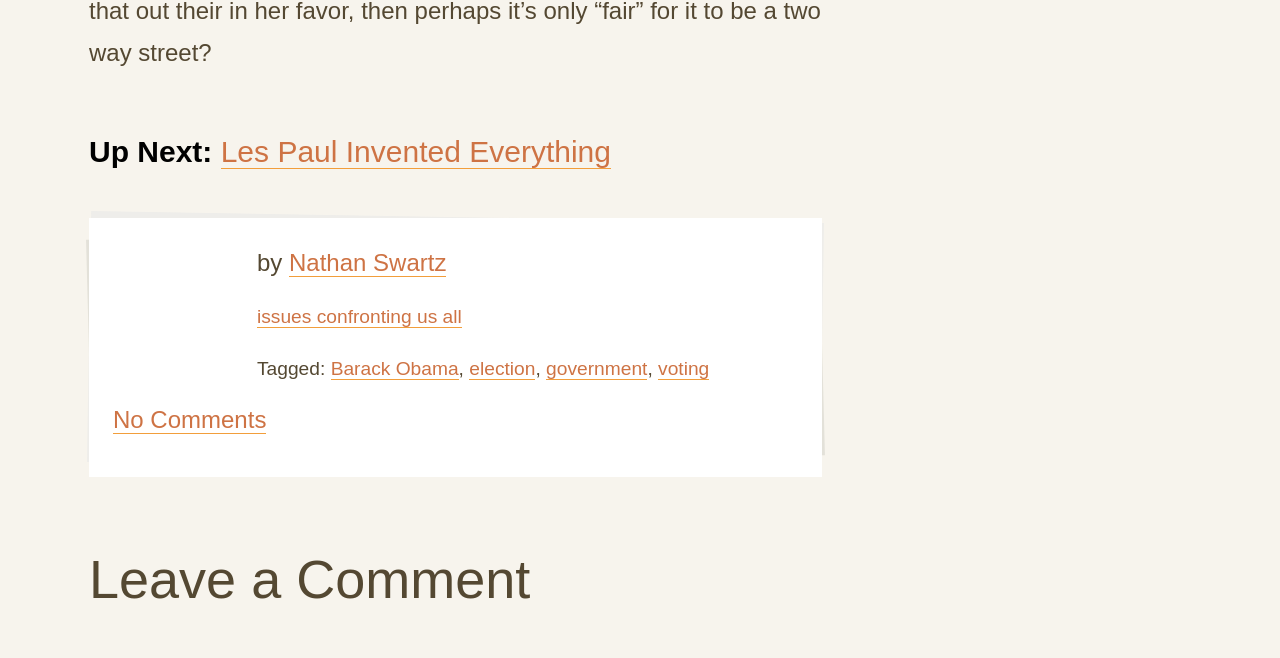Please identify the bounding box coordinates of the element's region that I should click in order to complete the following instruction: "Read about Barack Obama". The bounding box coordinates consist of four float numbers between 0 and 1, i.e., [left, top, right, bottom].

[0.258, 0.543, 0.358, 0.577]